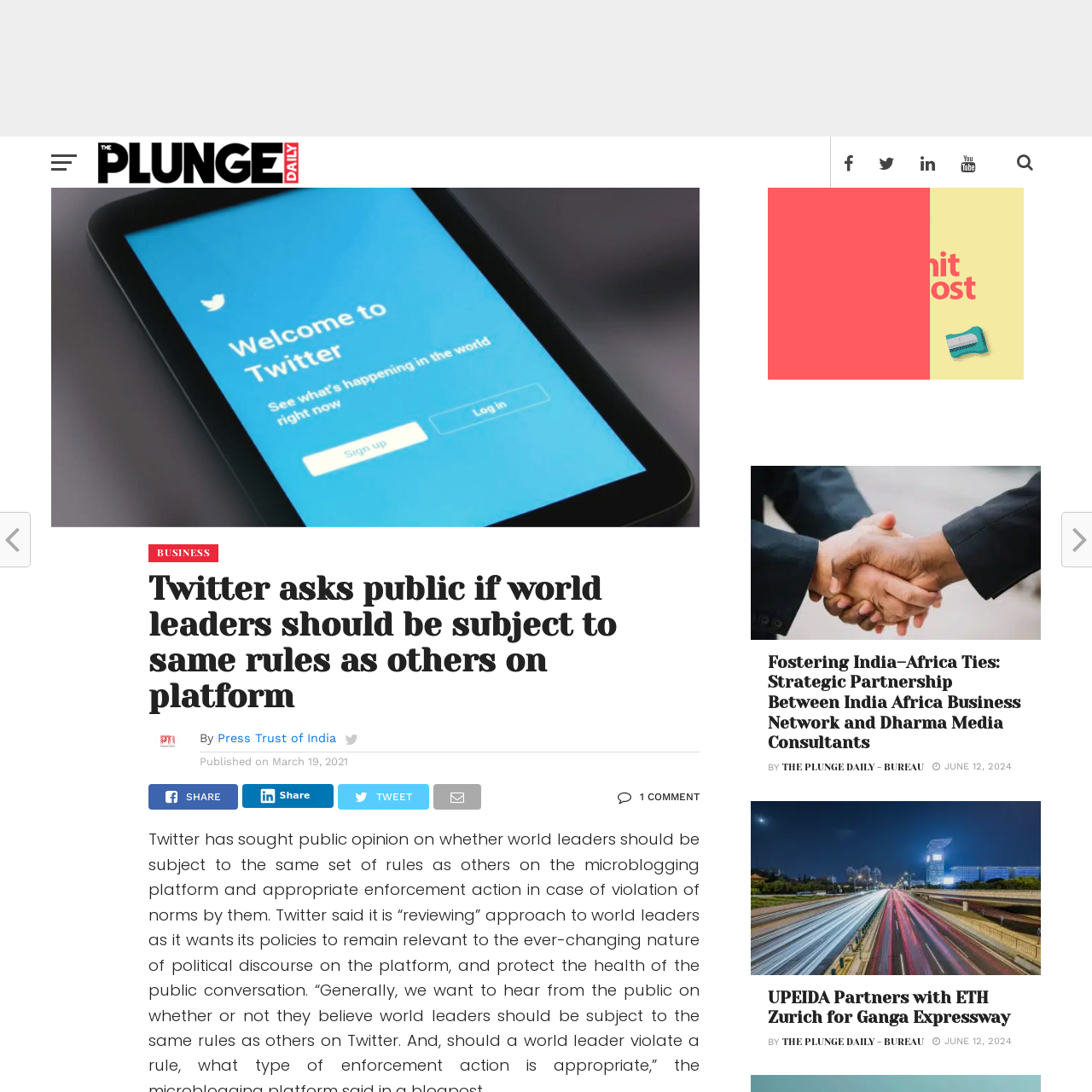Provide a brief response in the form of a single word or phrase:
Who published the main article?

Press Trust of India